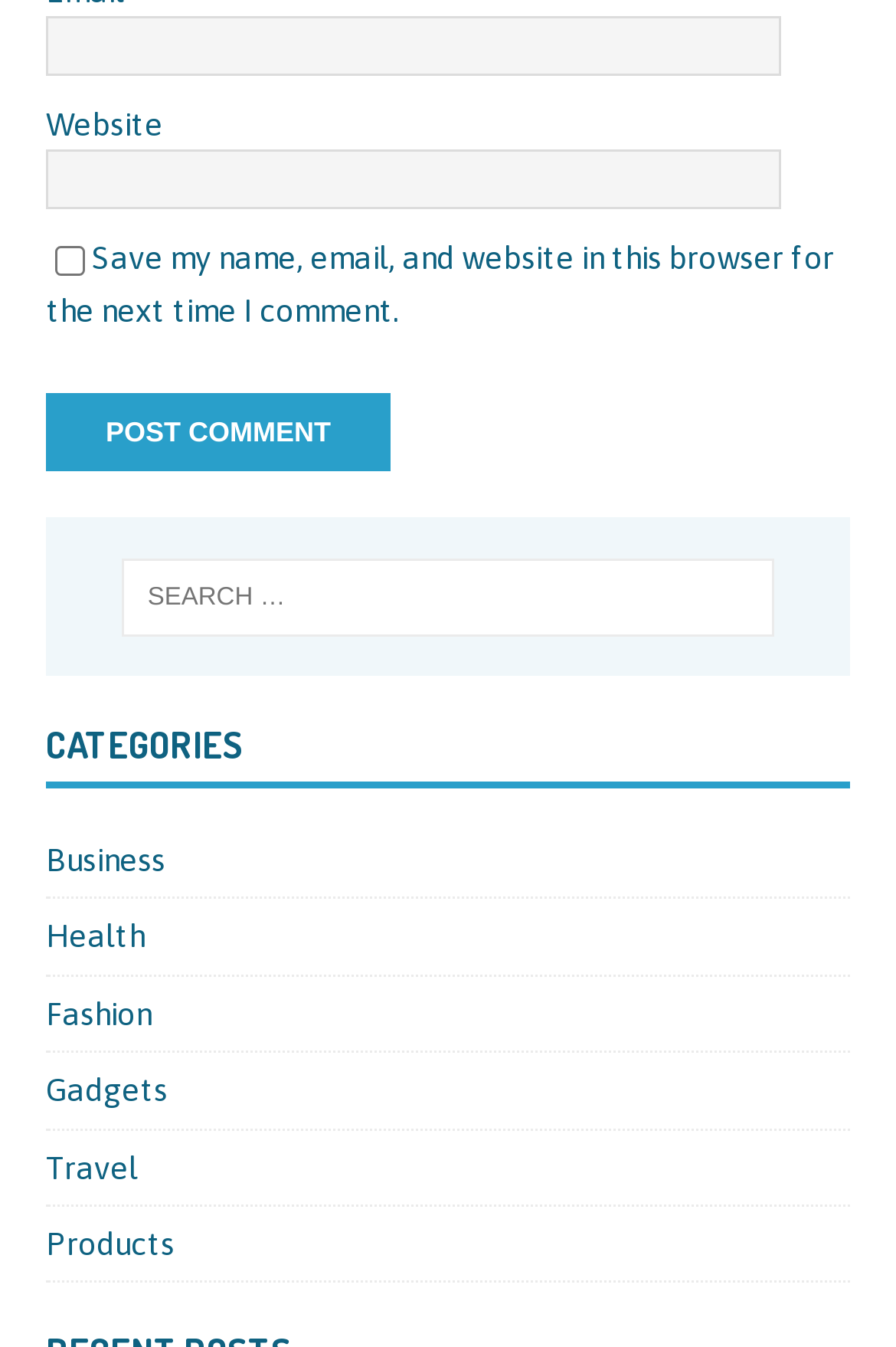Identify the bounding box coordinates of the region I need to click to complete this instruction: "Go to the About page".

None